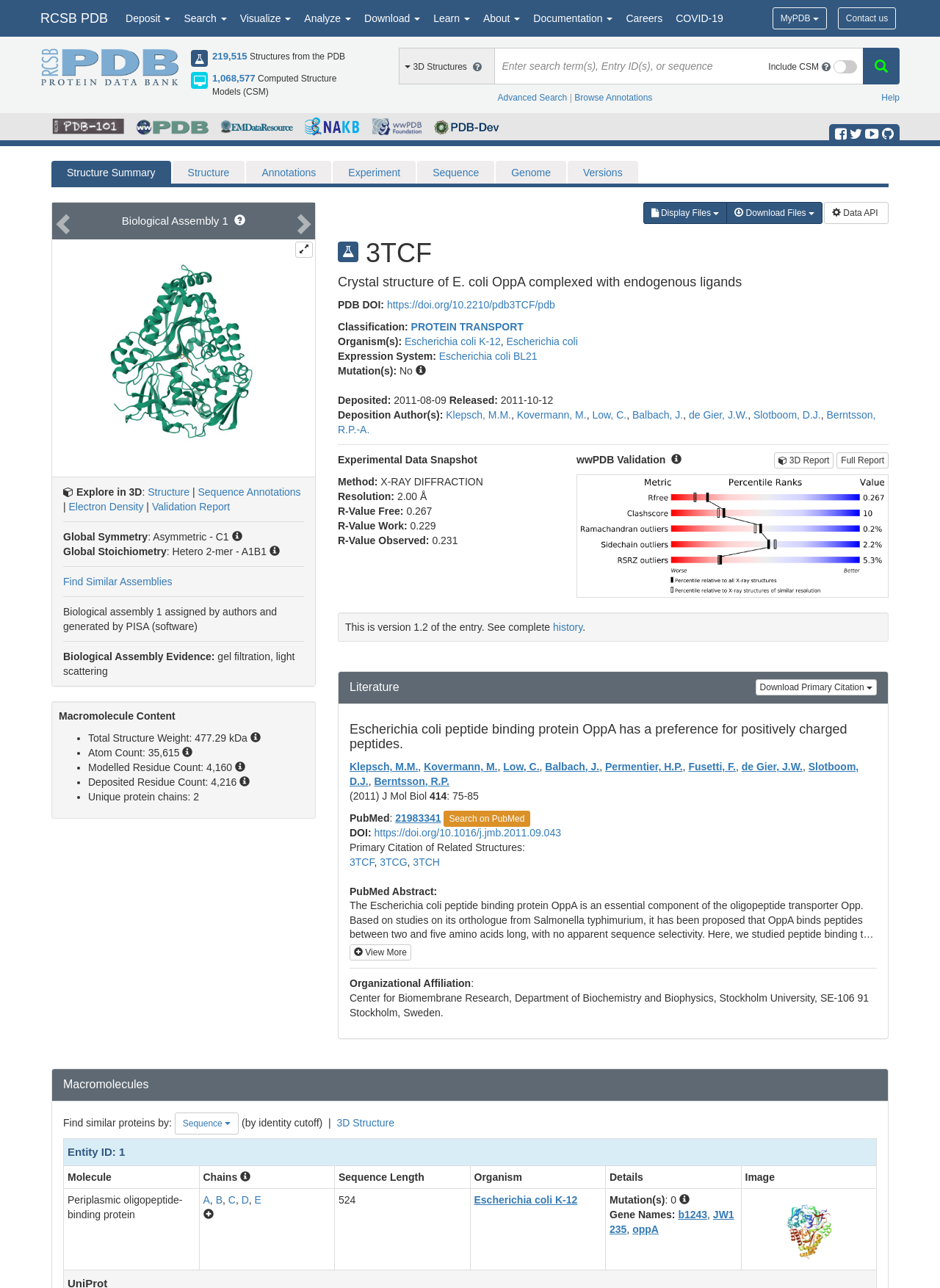Give a one-word or one-phrase response to the question:
What is the function of the button with the icon ''?

3D Structures